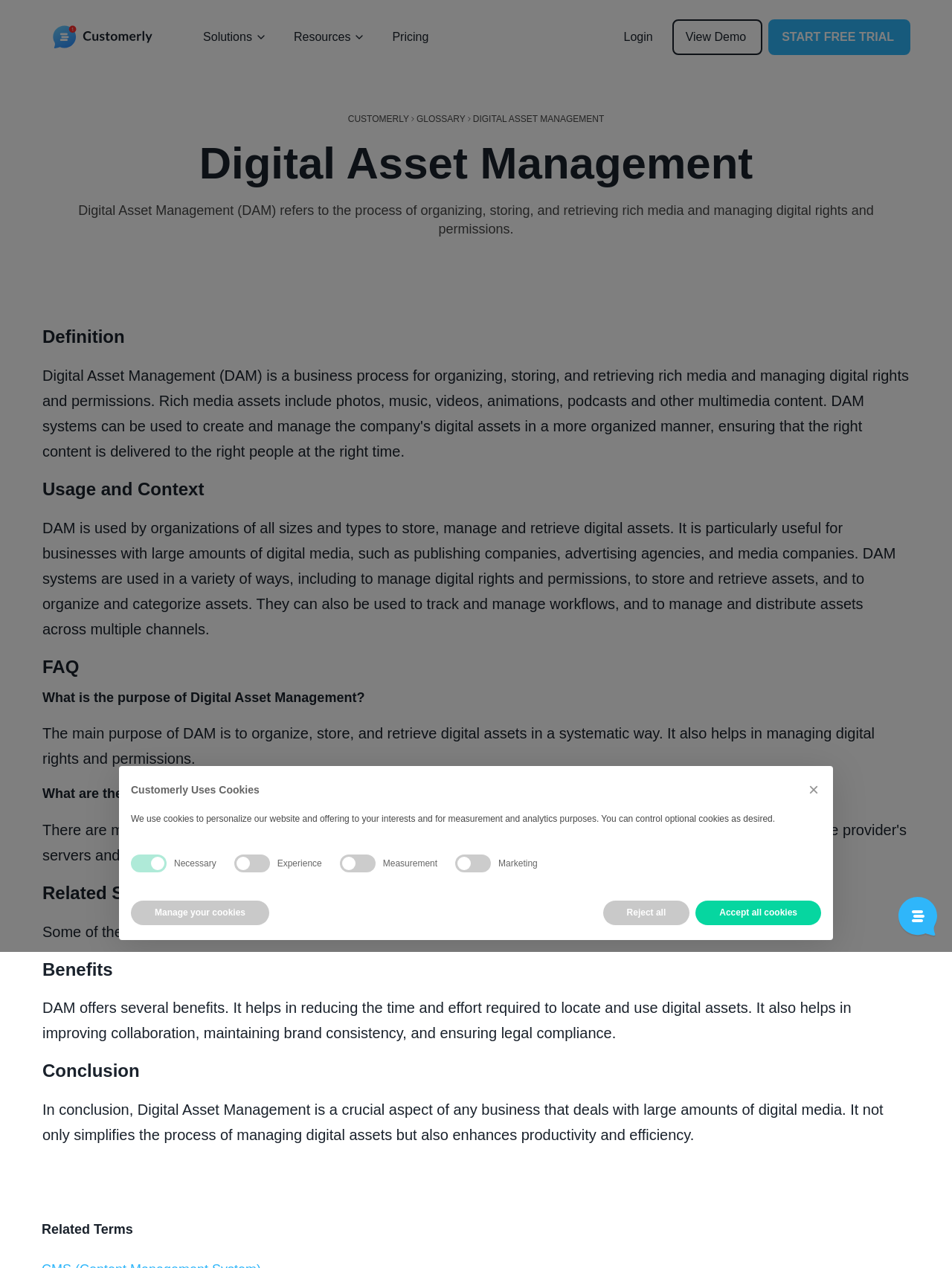What is the main purpose of Digital Asset Management?
Based on the image, answer the question in a detailed manner.

According to the webpage, the main purpose of Digital Asset Management is to organize, store, and retrieve digital assets in a systematic way, as stated in the 'What is the purpose of Digital Asset Management?' section.